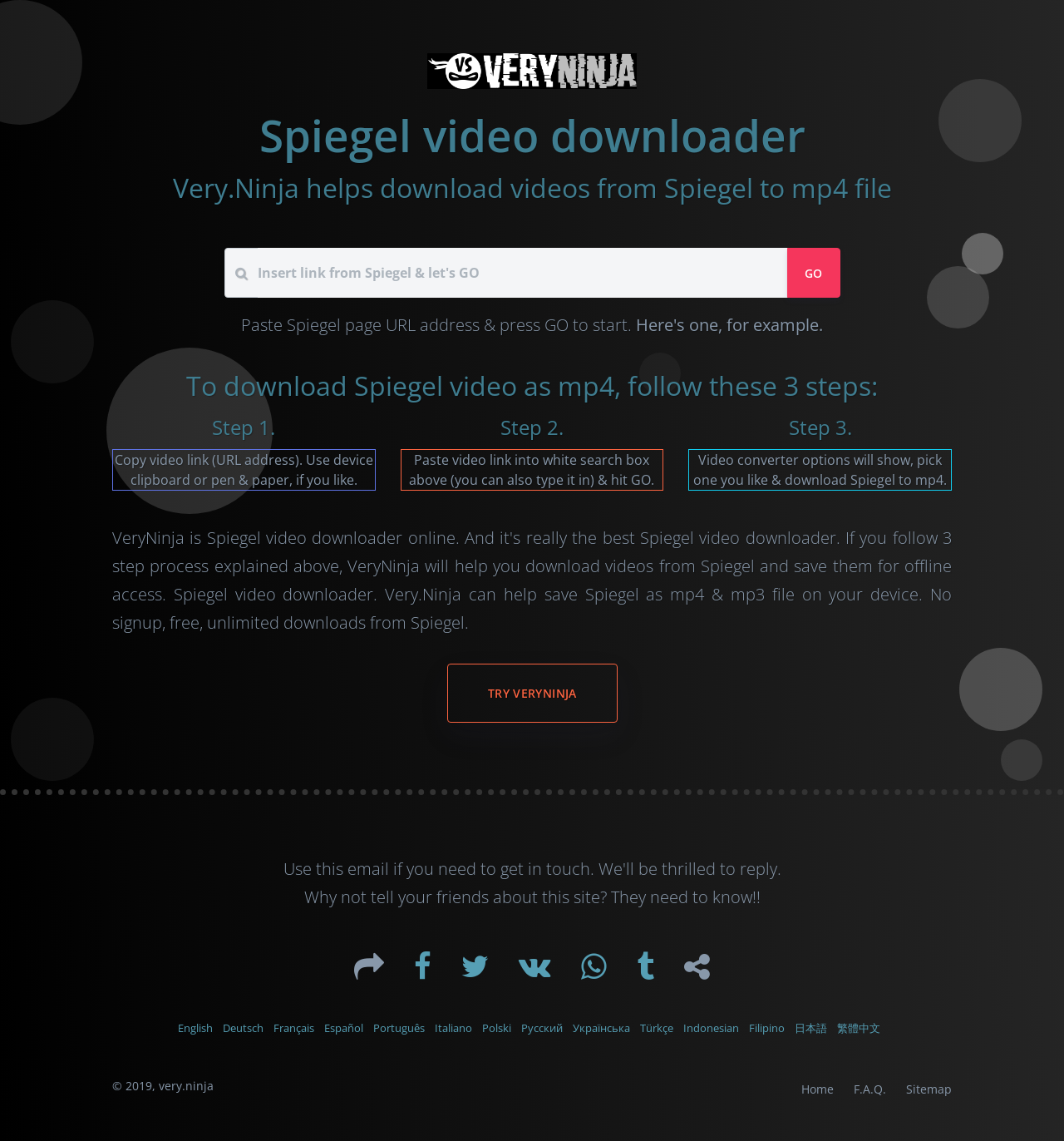Is the website available in languages other than English?
Please respond to the question with as much detail as possible.

The webpage provides a list of languages at the bottom of the page, including Deutsch, Français, Español, and many others, indicating that the website is available in languages other than English.